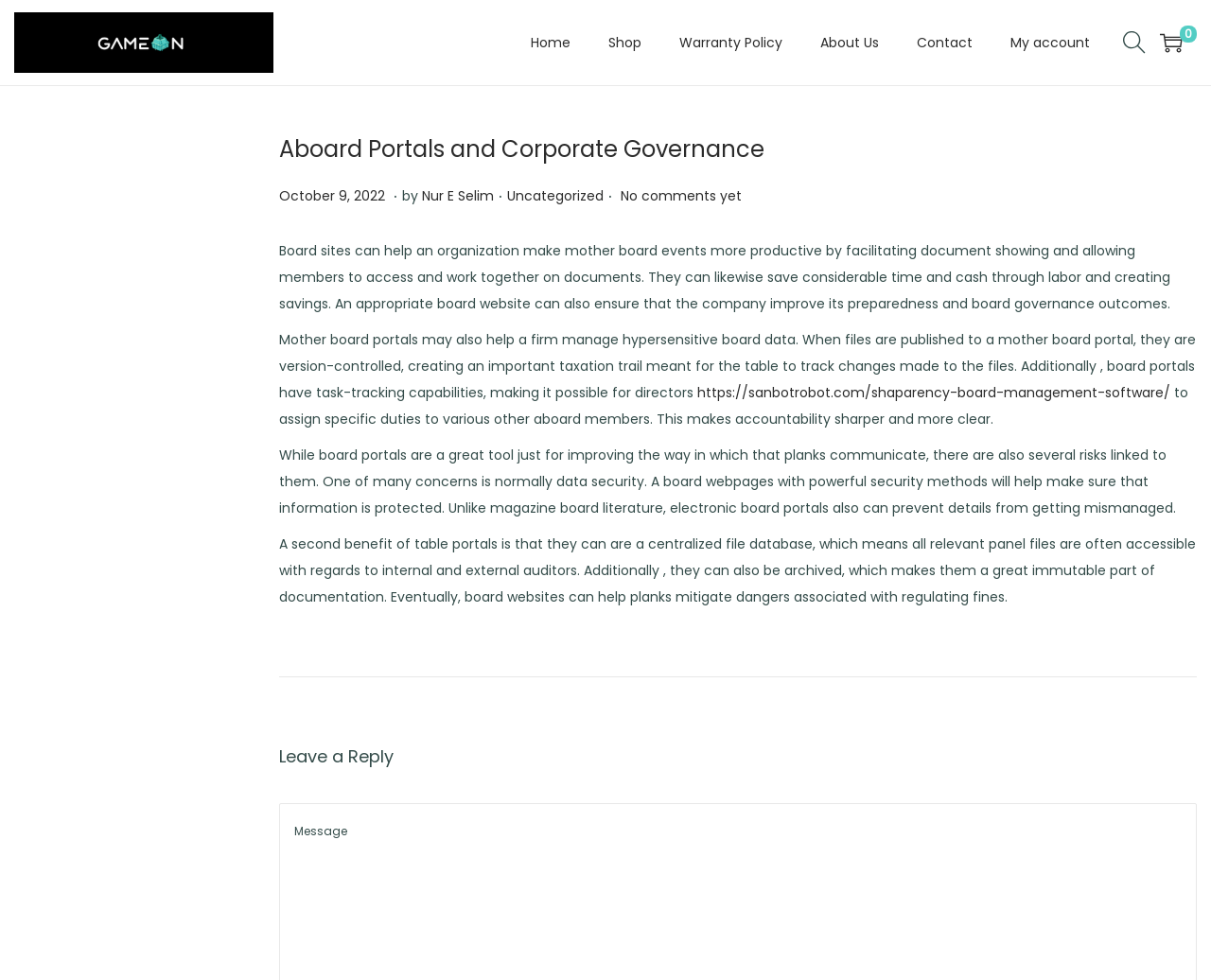Determine the main headline from the webpage and extract its text.

Aboard Portals and Corporate Governance